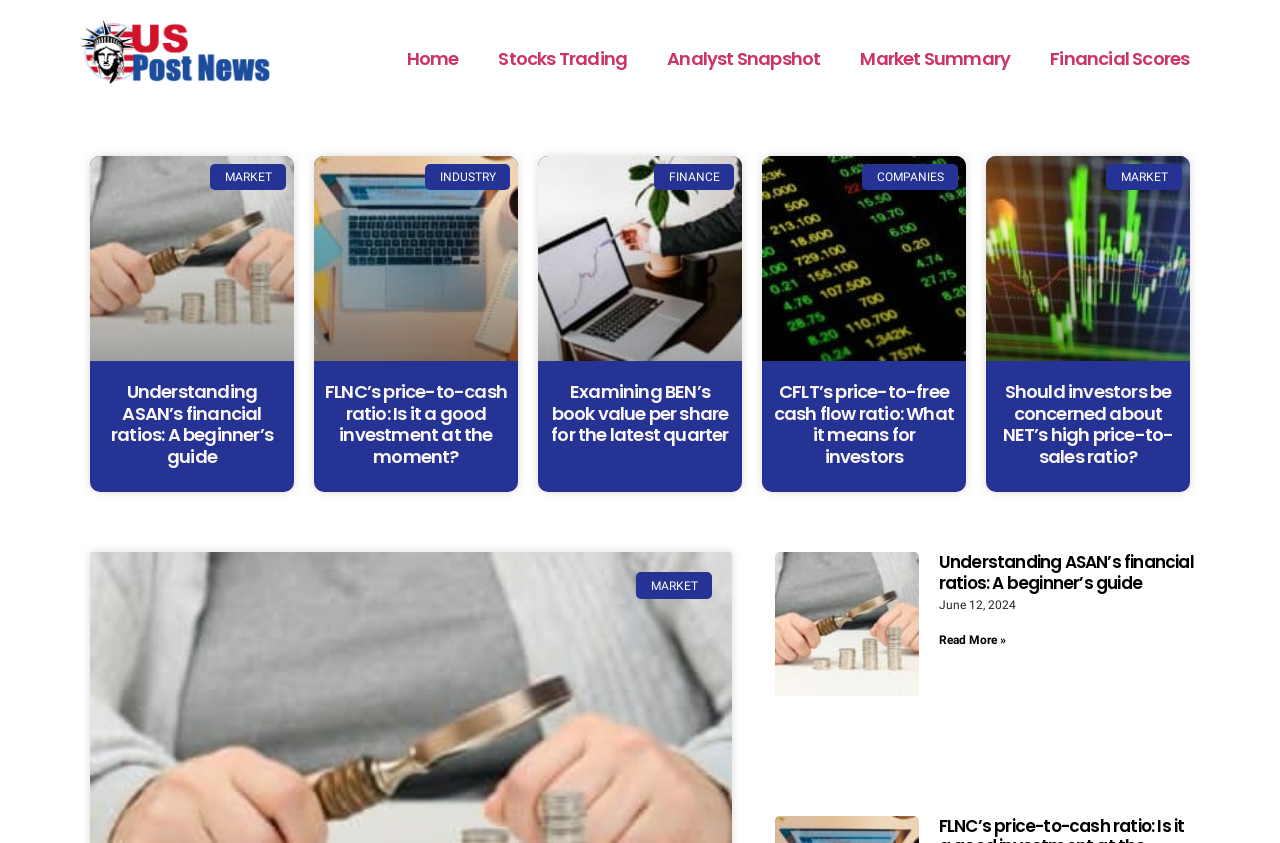Could you determine the bounding box coordinates of the clickable element to complete the instruction: "Read the article about ASAN’s financial ratios"? Provide the coordinates as four float numbers between 0 and 1, i.e., [left, top, right, bottom].

[0.078, 0.452, 0.222, 0.554]